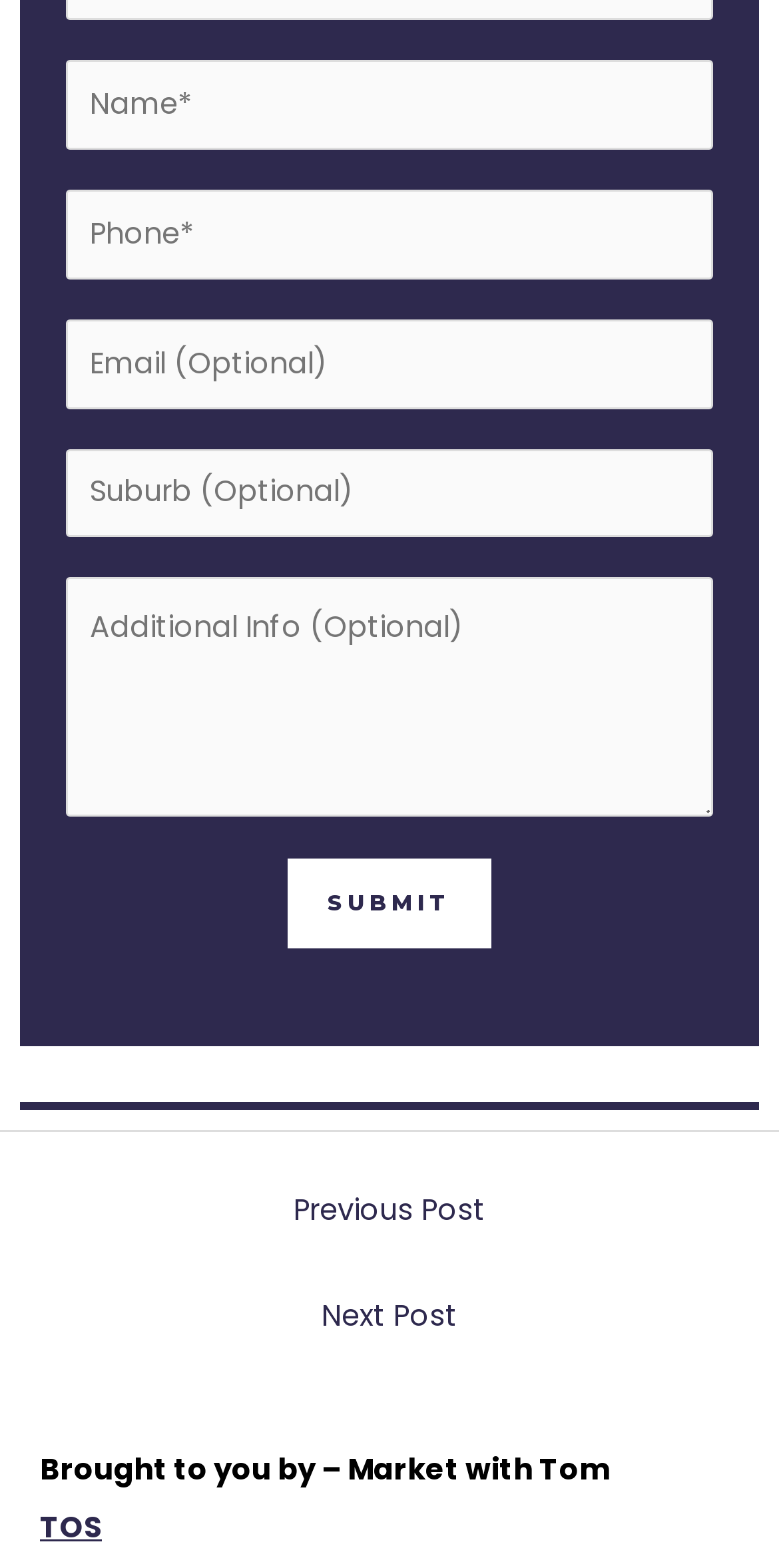Using the provided description: "TOS", find the bounding box coordinates of the corresponding UI element. The output should be four float numbers between 0 and 1, in the format [left, top, right, bottom].

[0.051, 0.961, 0.131, 0.986]